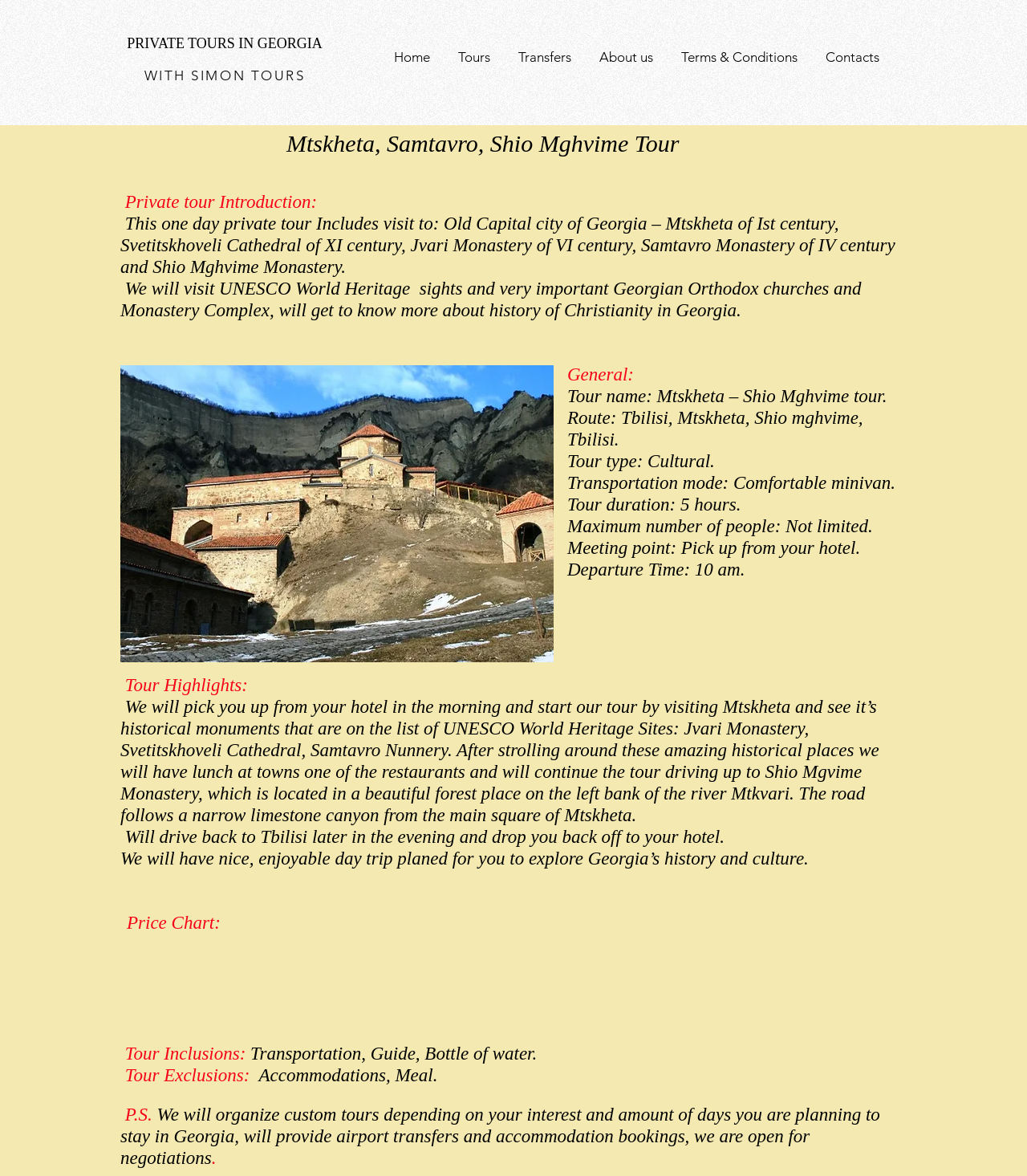Locate the bounding box coordinates of the area you need to click to fulfill this instruction: 'Go to Home'. The coordinates must be in the form of four float numbers ranging from 0 to 1: [left, top, right, bottom].

[0.372, 0.04, 0.434, 0.057]